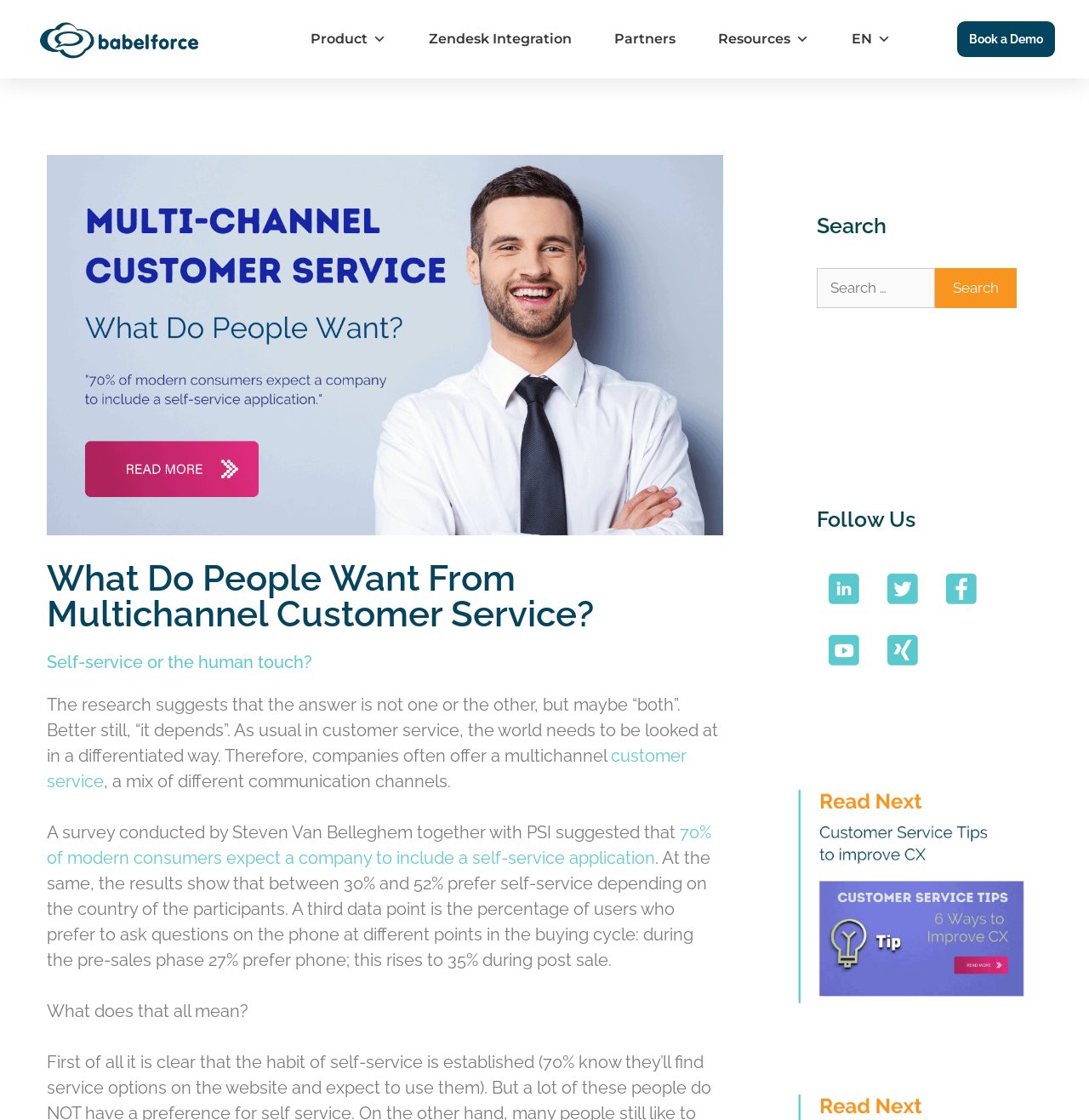Please provide a comprehensive response to the question based on the details in the image: What is the main topic of this webpage?

Based on the webpage content, the main topic is about multichannel customer service, which is evident from the heading 'What Do People Want From Multichannel Customer Service?' and the discussion about self-service and human touch in customer service.